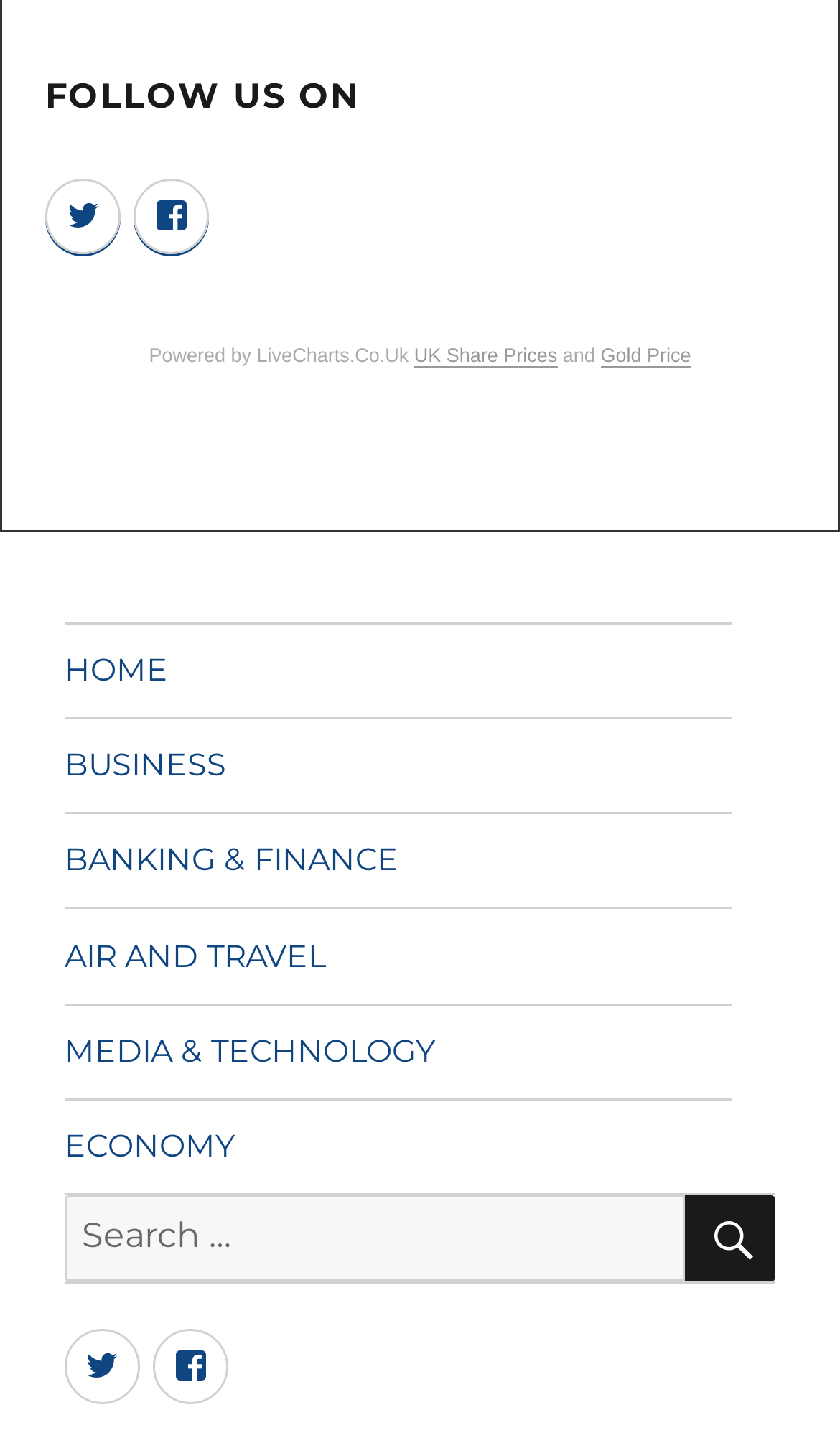Please reply with a single word or brief phrase to the question: 
How many links are in the footer primary menu?

8